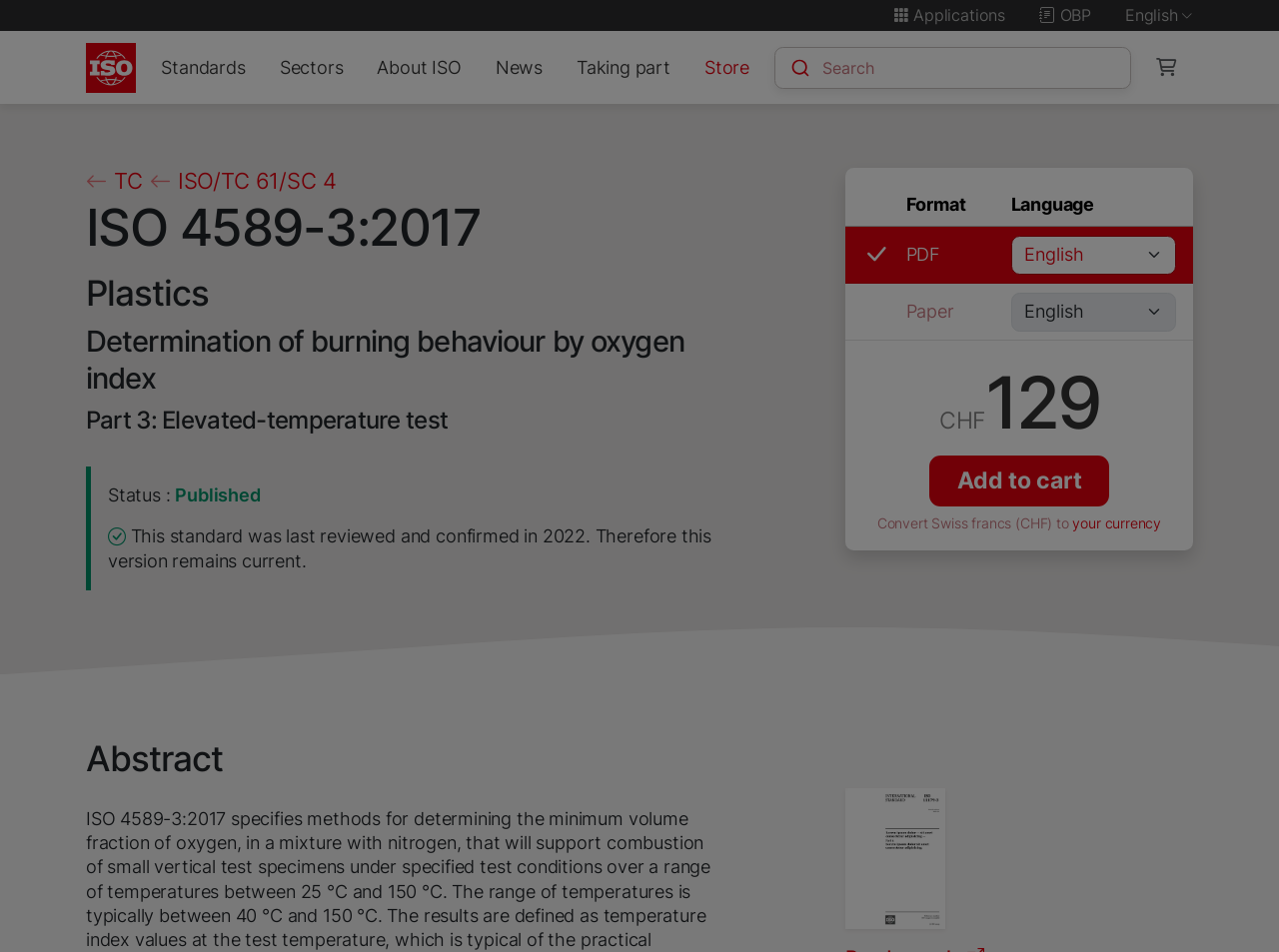Please determine the bounding box of the UI element that matches this description: Add to cart. The coordinates should be given as (top-left x, top-left y, bottom-right x, bottom-right y), with all values between 0 and 1.

[0.727, 0.478, 0.867, 0.532]